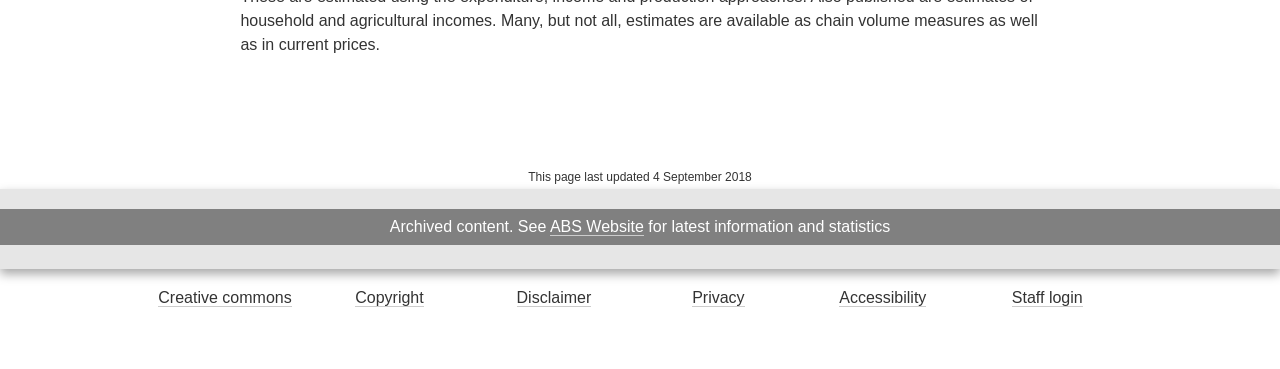What is the last update date of this page?
Please answer using one word or phrase, based on the screenshot.

4 September 2018